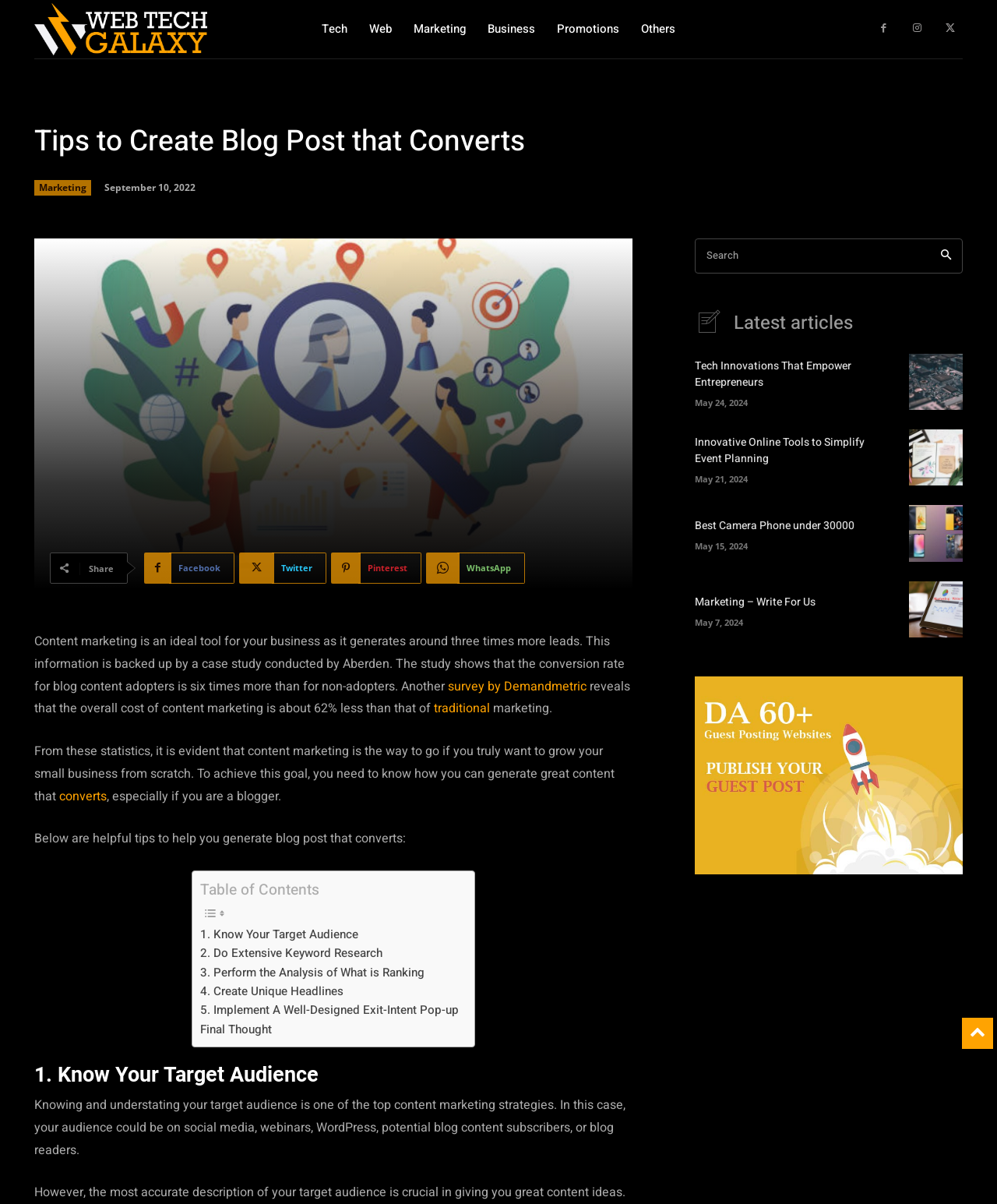Please locate the bounding box coordinates of the element's region that needs to be clicked to follow the instruction: "Click on the 'Tech' link". The bounding box coordinates should be provided as four float numbers between 0 and 1, i.e., [left, top, right, bottom].

[0.323, 0.0, 0.348, 0.049]